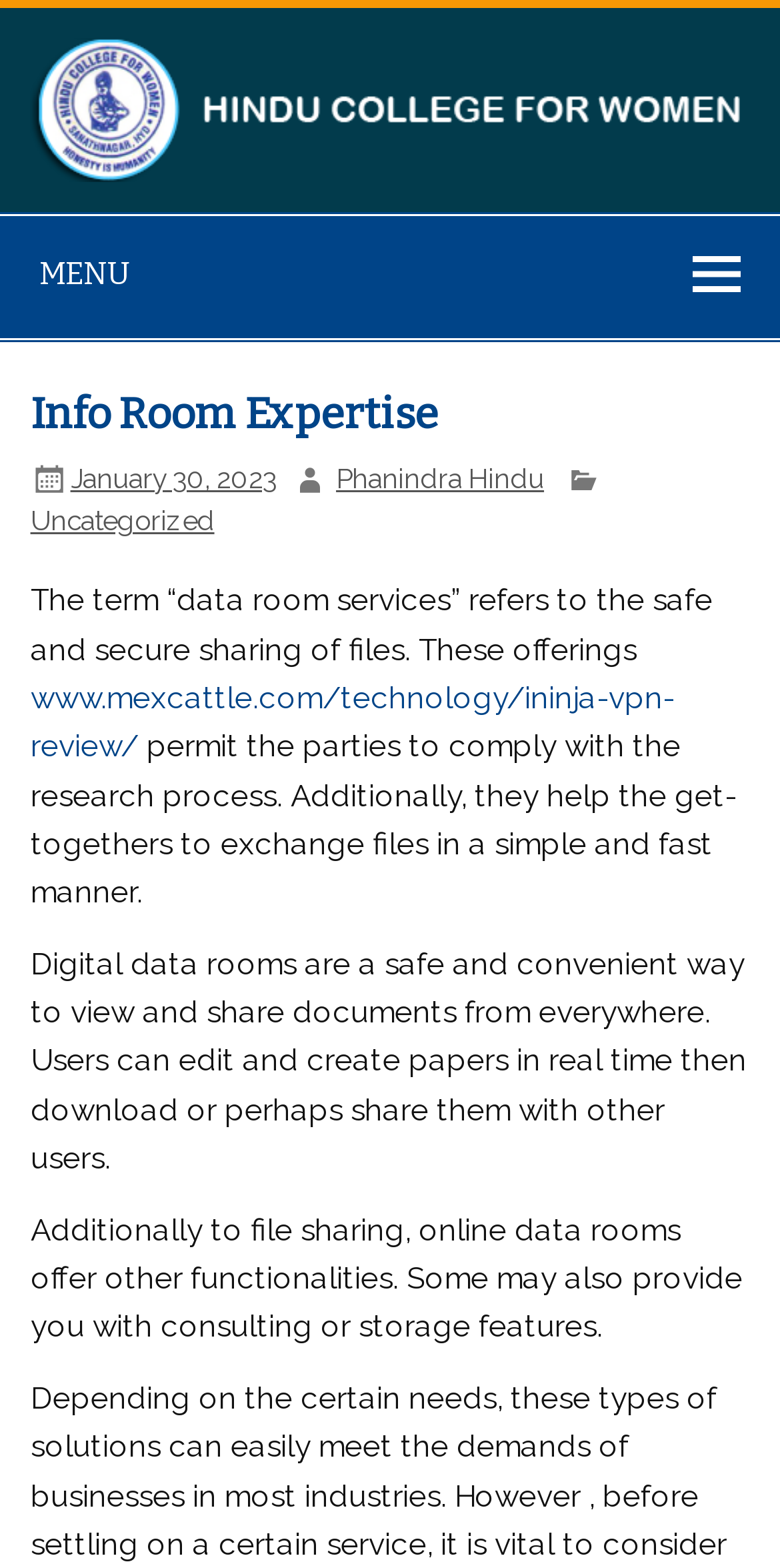What additional functionalities do online data rooms offer?
Using the visual information, reply with a single word or short phrase.

Consulting or storage features